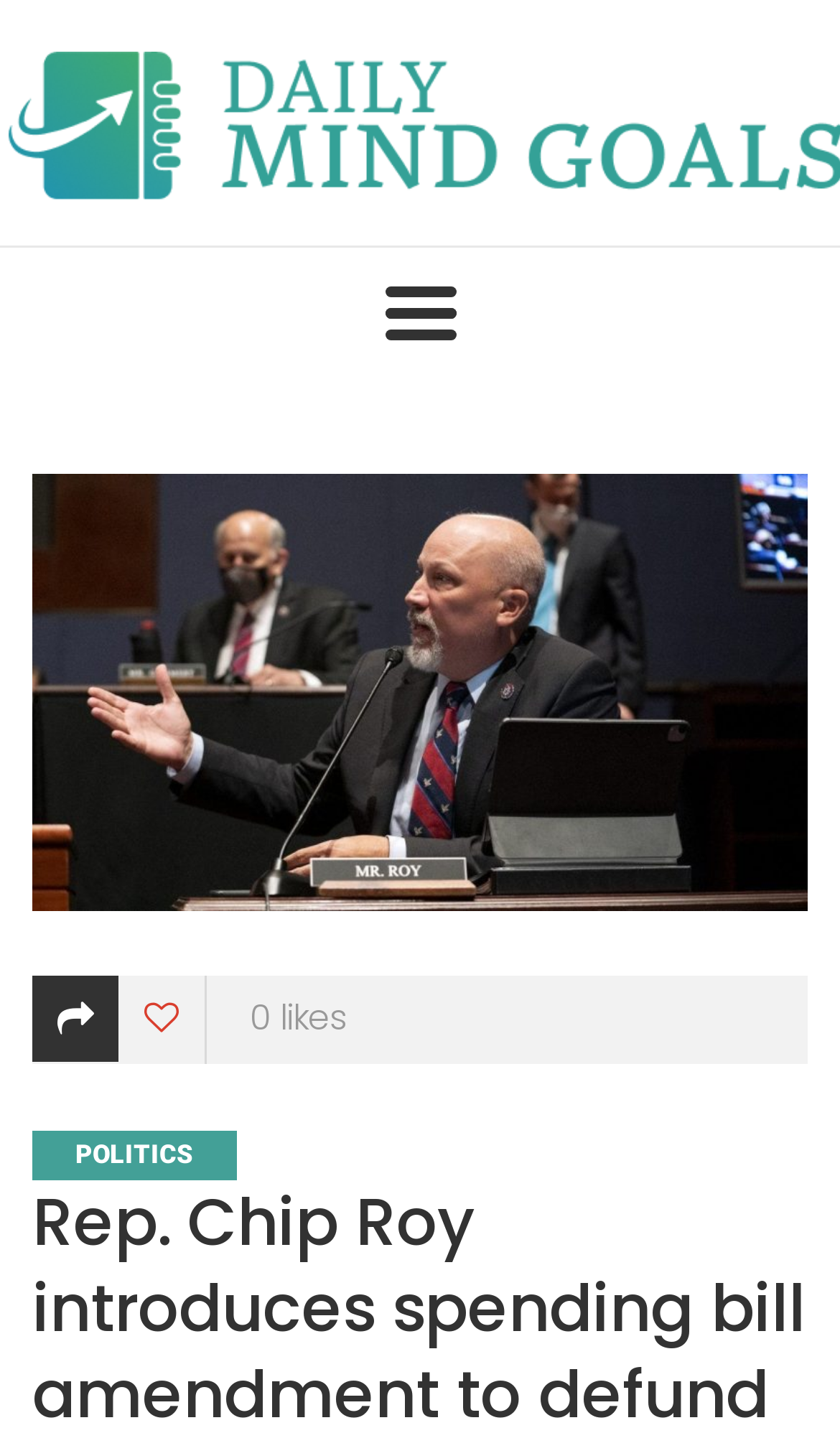How many social media links are there?
Provide a concise answer using a single word or phrase based on the image.

4